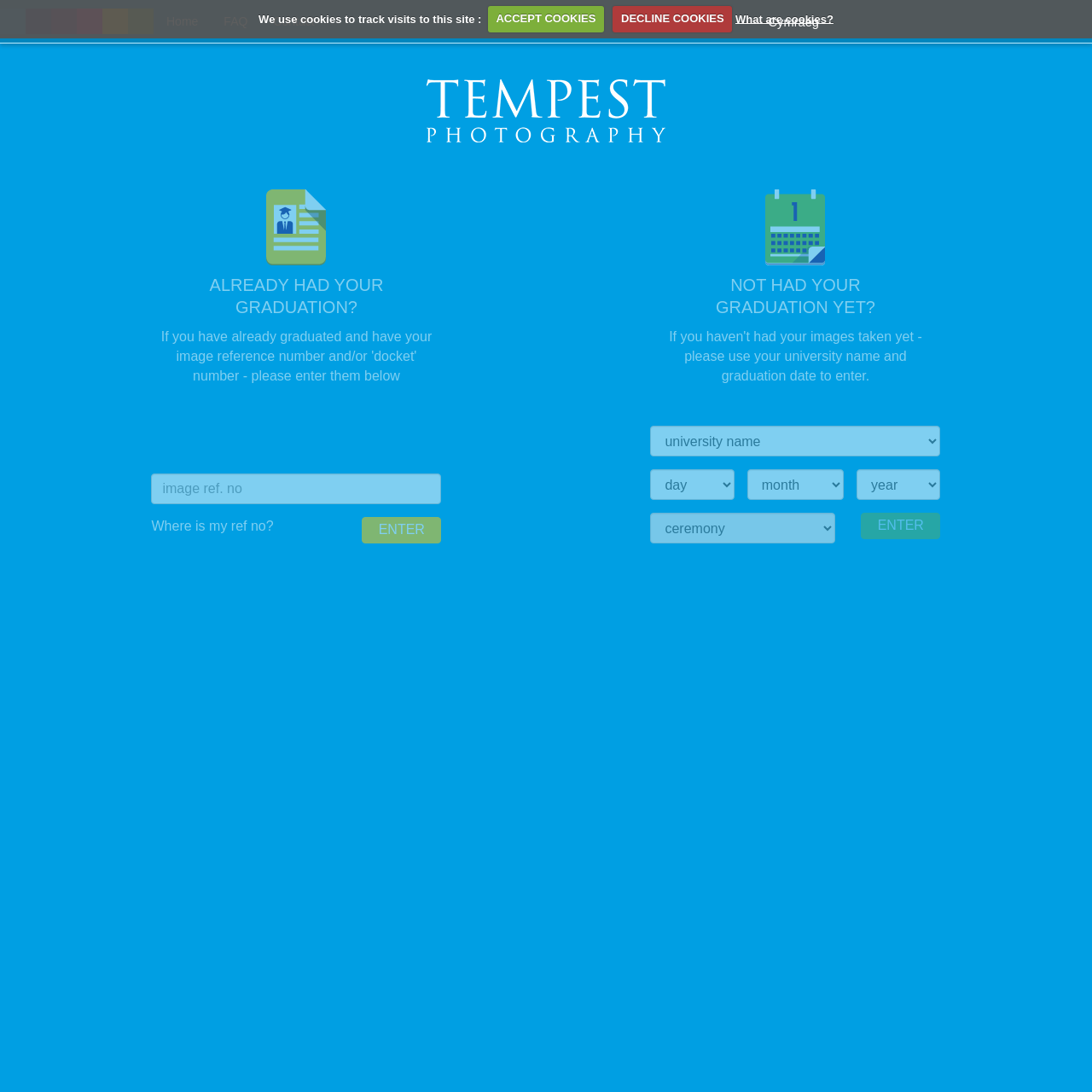Please provide the bounding box coordinates for the element that needs to be clicked to perform the following instruction: "Click the ENTER button". The coordinates should be given as four float numbers between 0 and 1, i.e., [left, top, right, bottom].

[0.331, 0.474, 0.404, 0.498]